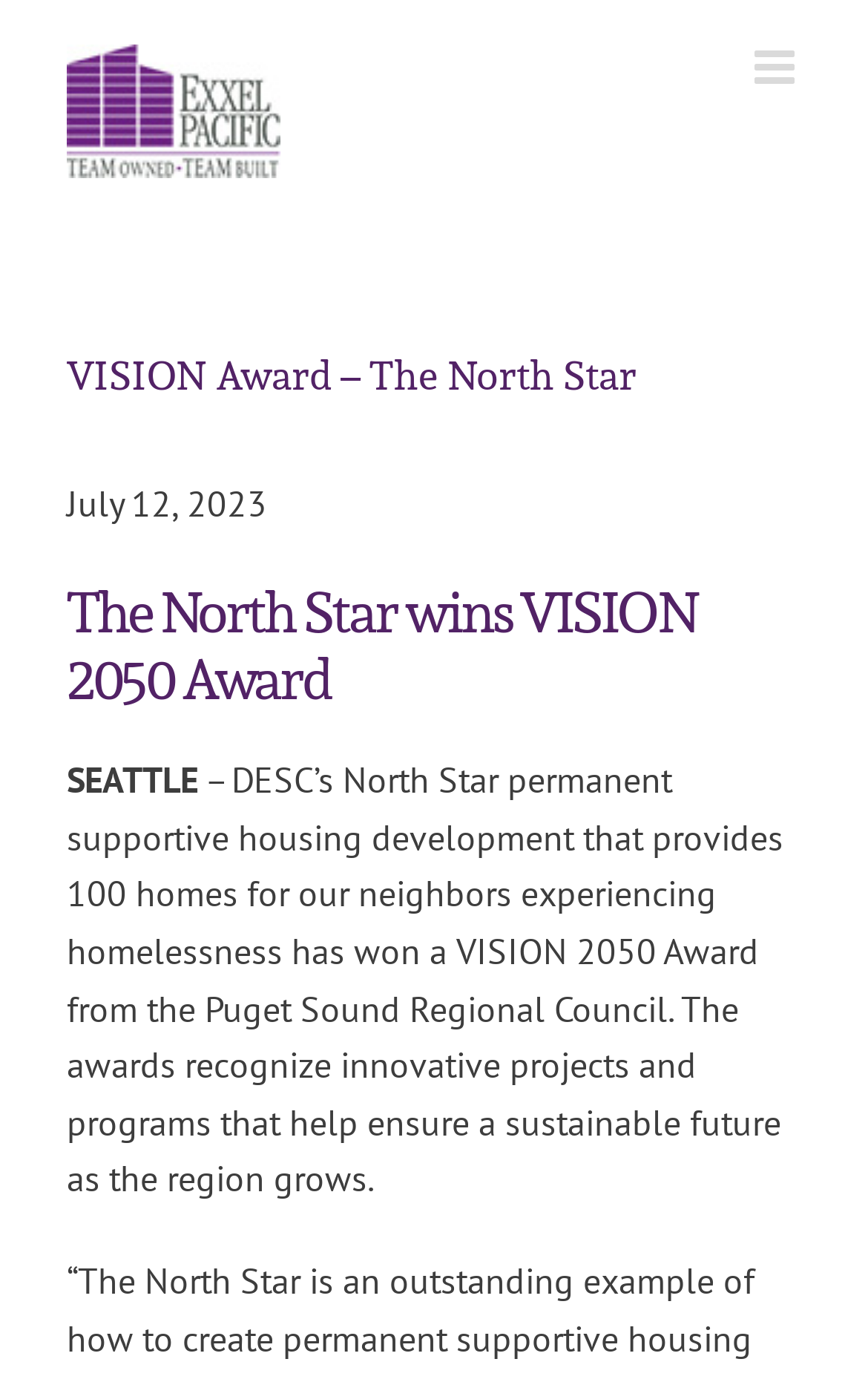Produce an elaborate caption capturing the essence of the webpage.

The webpage is about the North Star winning a VISION 2050 Award. At the top left corner, there is an Exxel Pacific logo, which is an image linked to the Exxel Pacific website. On the top right corner, there is a toggle button to open the mobile menu. 

Below the logo, there is a heading that reads "VISION Award – The North Star". Next to it, there is a time element showing the date "July 12, 2023". 

Underneath, there is a main heading that announces "The North Star wins VISION 2050 Award". Below this heading, there is a location indicator "SEATTLE", followed by a paragraph of text that describes the award and the North Star project, which provides 100 homes for people experiencing homelessness.